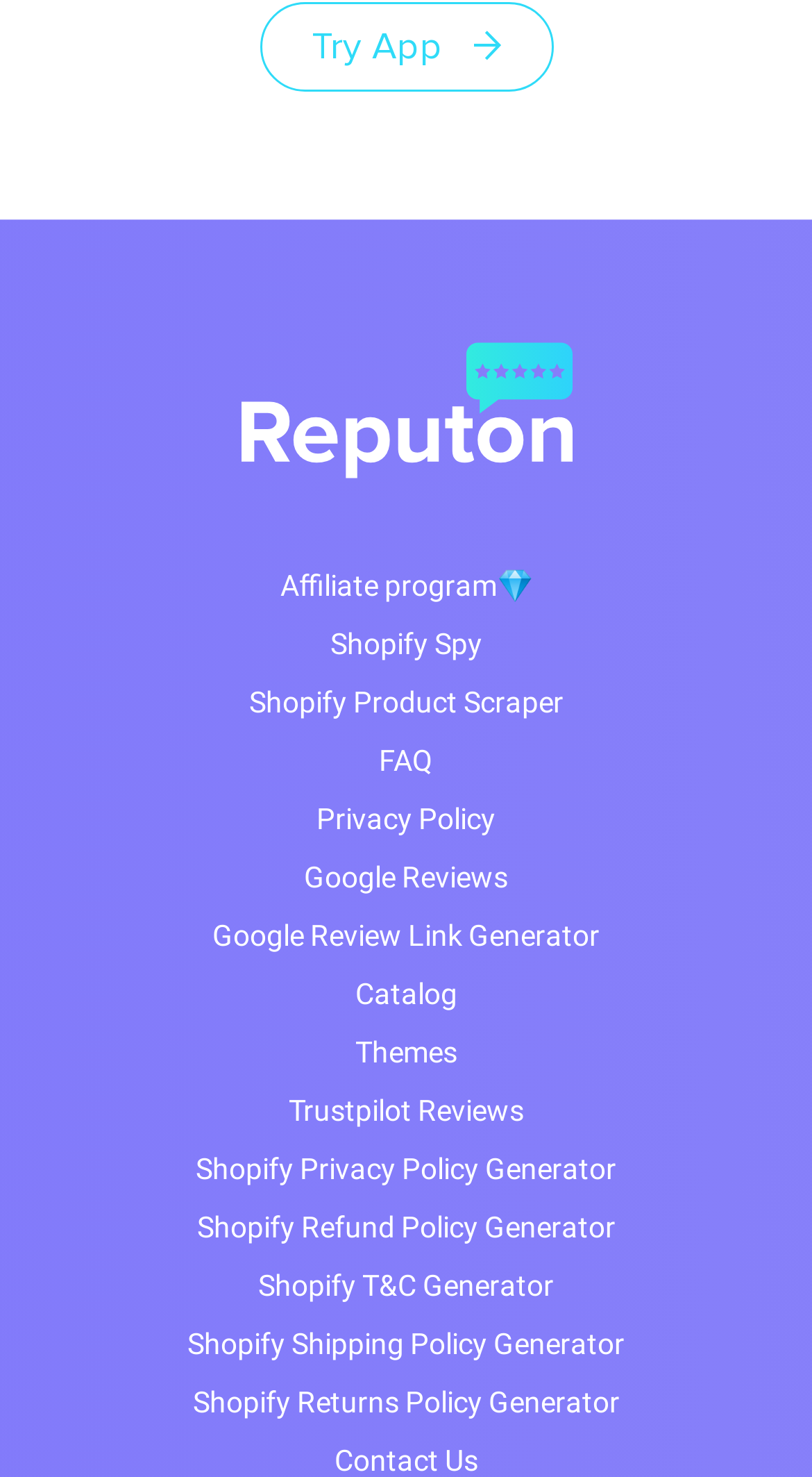Please give a succinct answer using a single word or phrase:
How many links are there on the left side of the webpage?

14